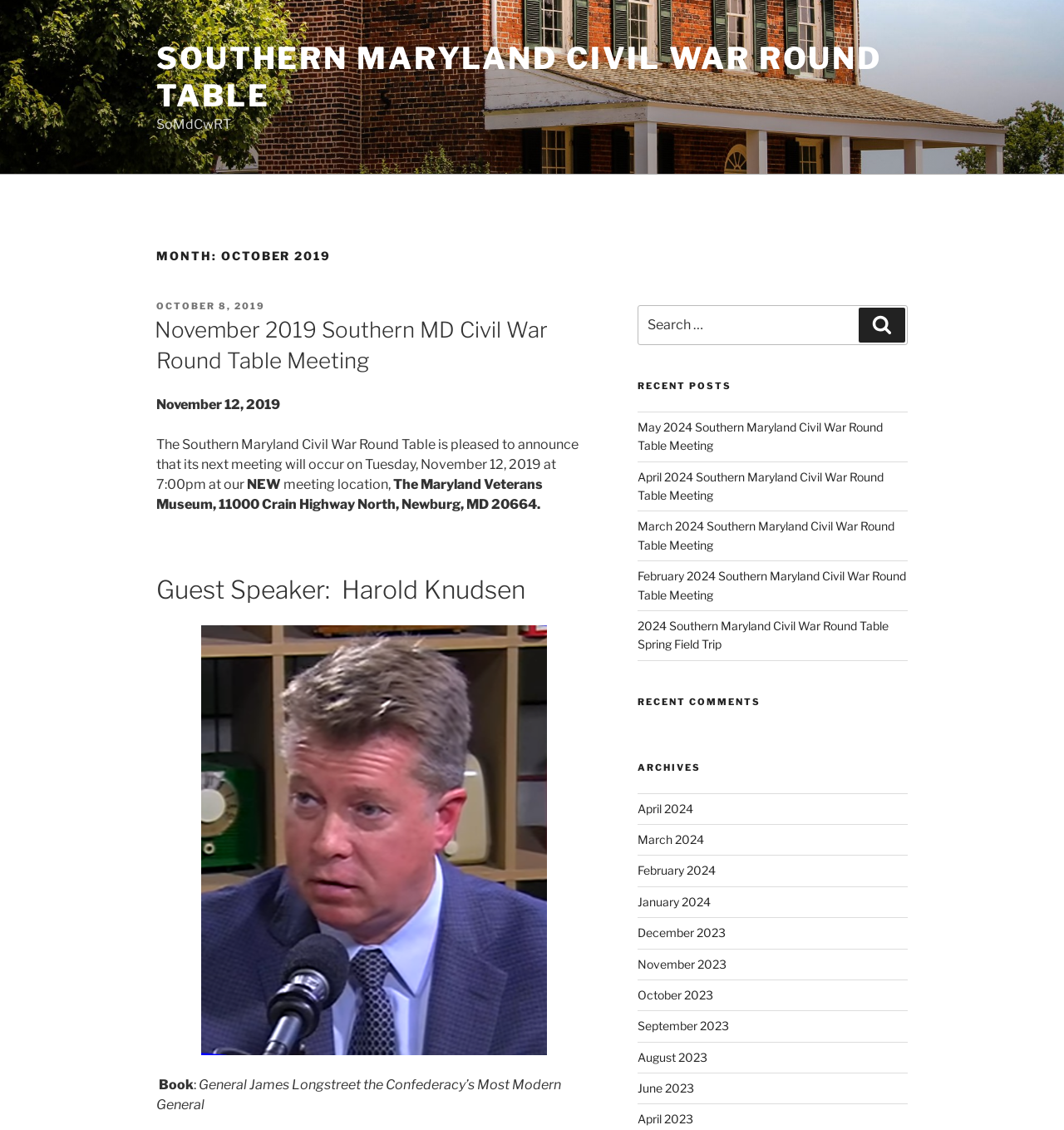Locate the bounding box of the UI element defined by this description: "December 2023". The coordinates should be given as four float numbers between 0 and 1, formatted as [left, top, right, bottom].

[0.599, 0.819, 0.682, 0.832]